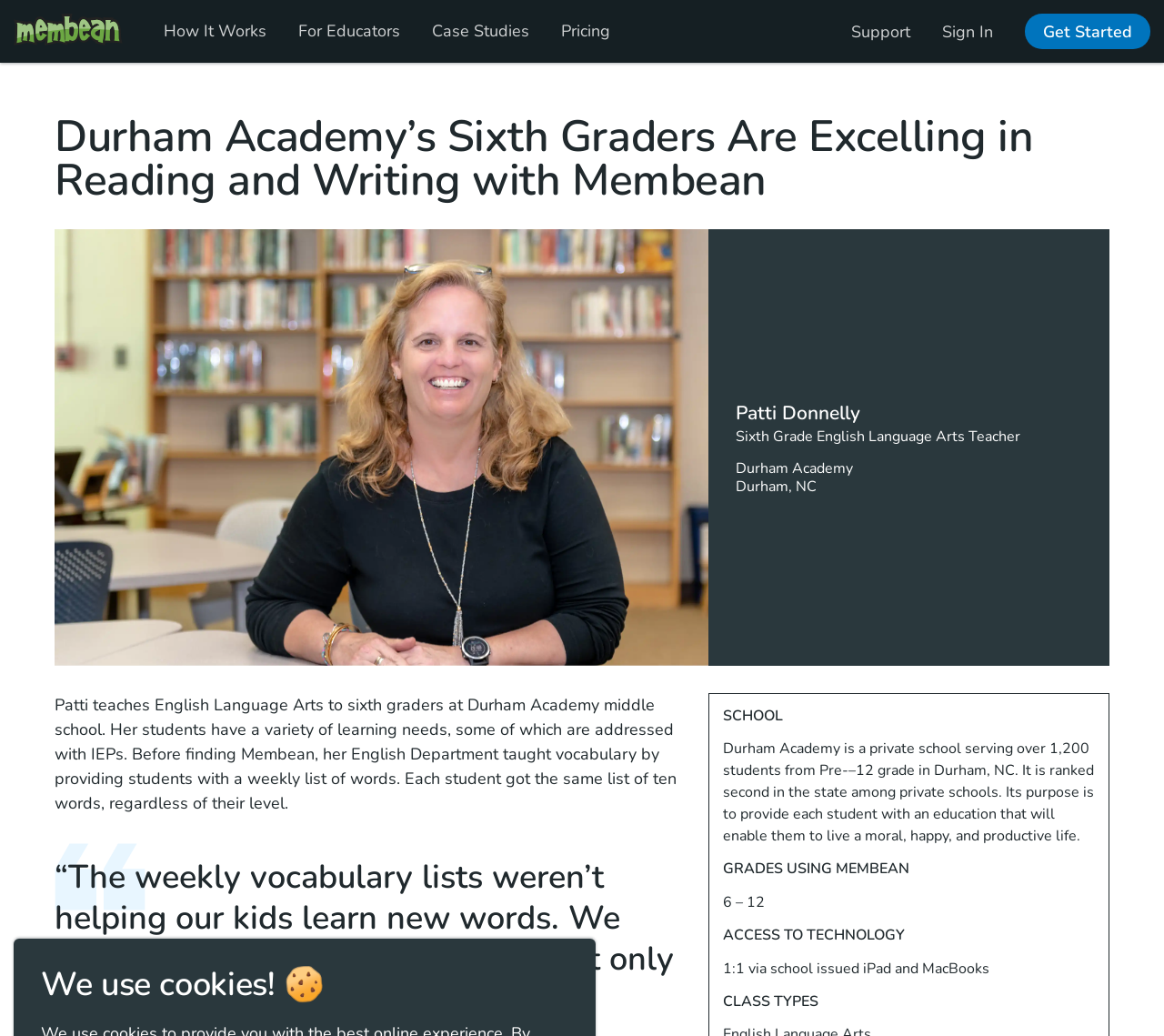What was the previous method of teaching vocabulary at Durham Academy?
Use the image to give a comprehensive and detailed response to the question.

Before using Membean, the English Department at Durham Academy taught vocabulary by providing students with a weekly list of words, regardless of their level, as mentioned in the StaticText under the 'CLASS TYPES' heading.